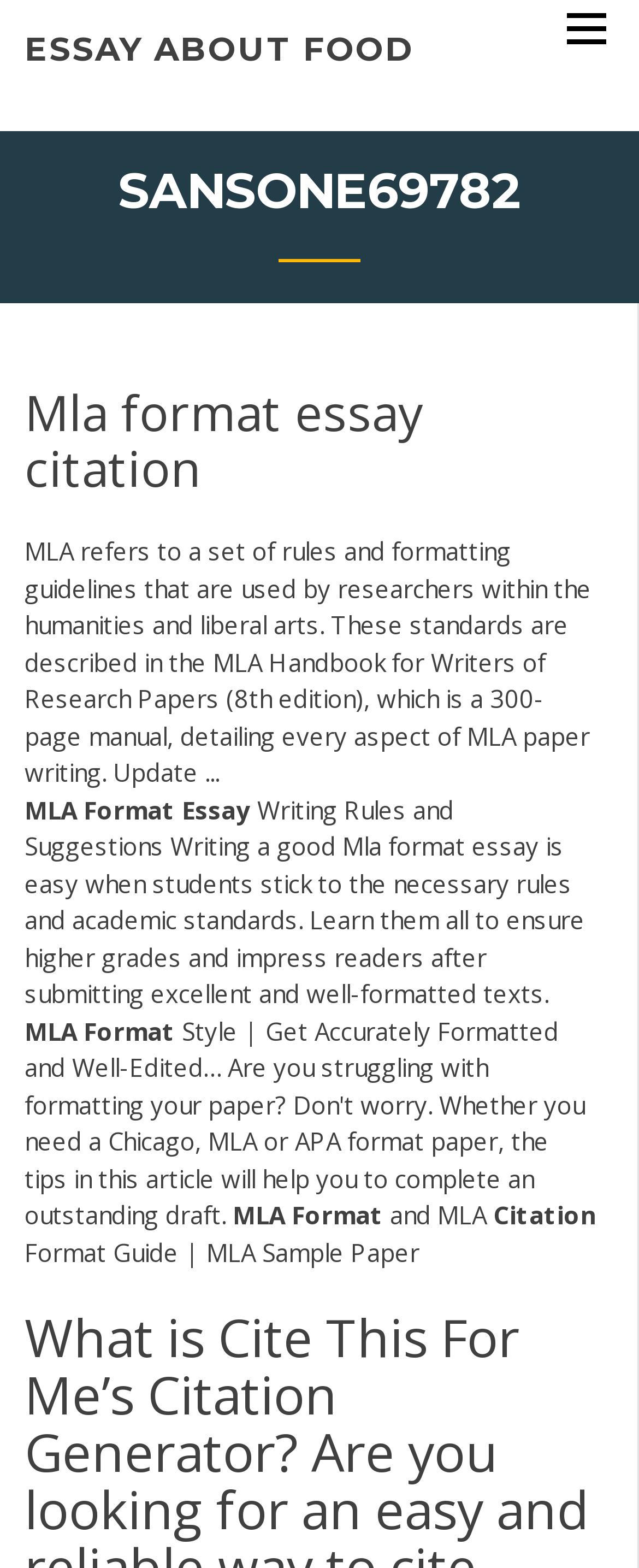What is the importance of following MLA format rules?
Look at the image and respond to the question as thoroughly as possible.

The webpage states that 'Writing a good Mla format essay is easy when students stick to the necessary rules and academic standards. Learn them all to ensure higher grades...'. This suggests that following MLA format rules is important for achieving higher grades.